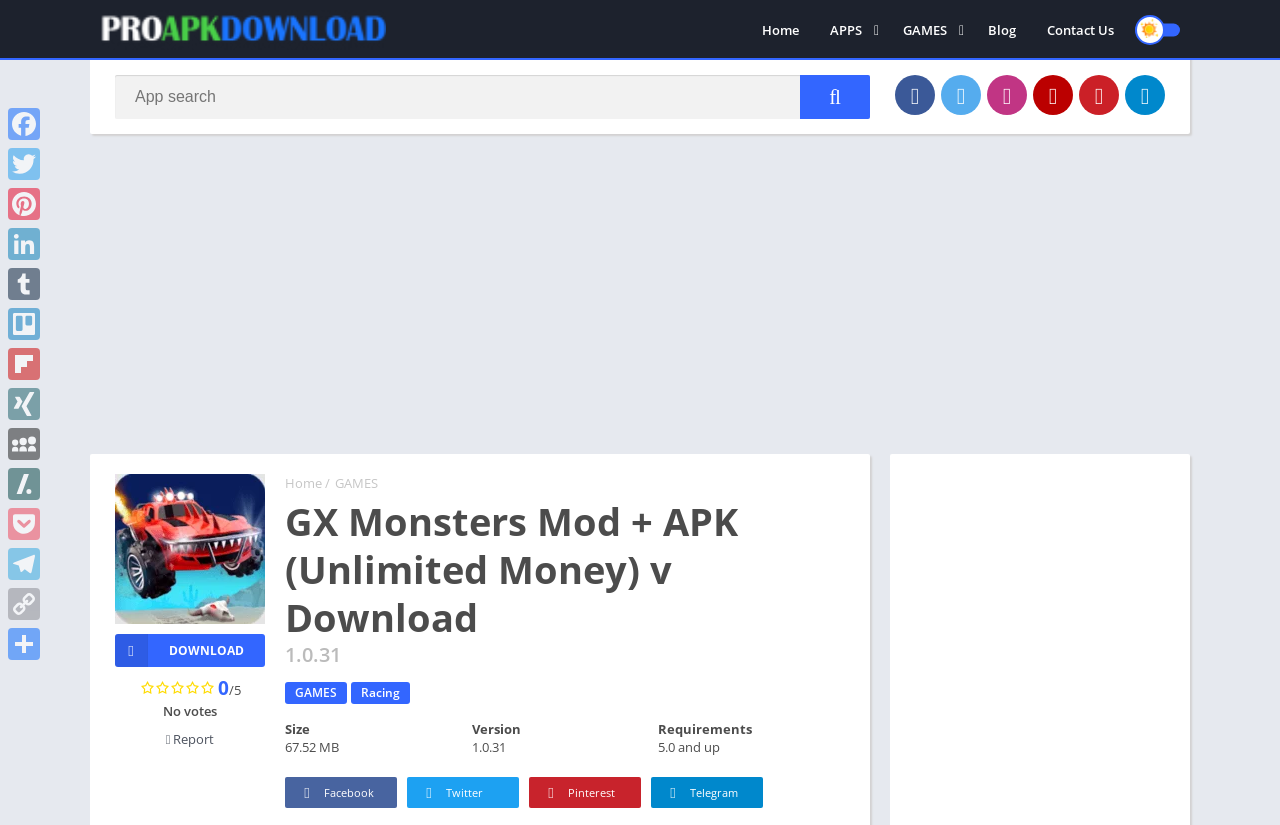What is the minimum Android version required to run the app?
Answer the question in a detailed and comprehensive manner.

I found the minimum Android version required to run the app by looking at the static text '5.0 and up' located at [0.514, 0.895, 0.563, 0.916] which is under the 'Requirements' label.